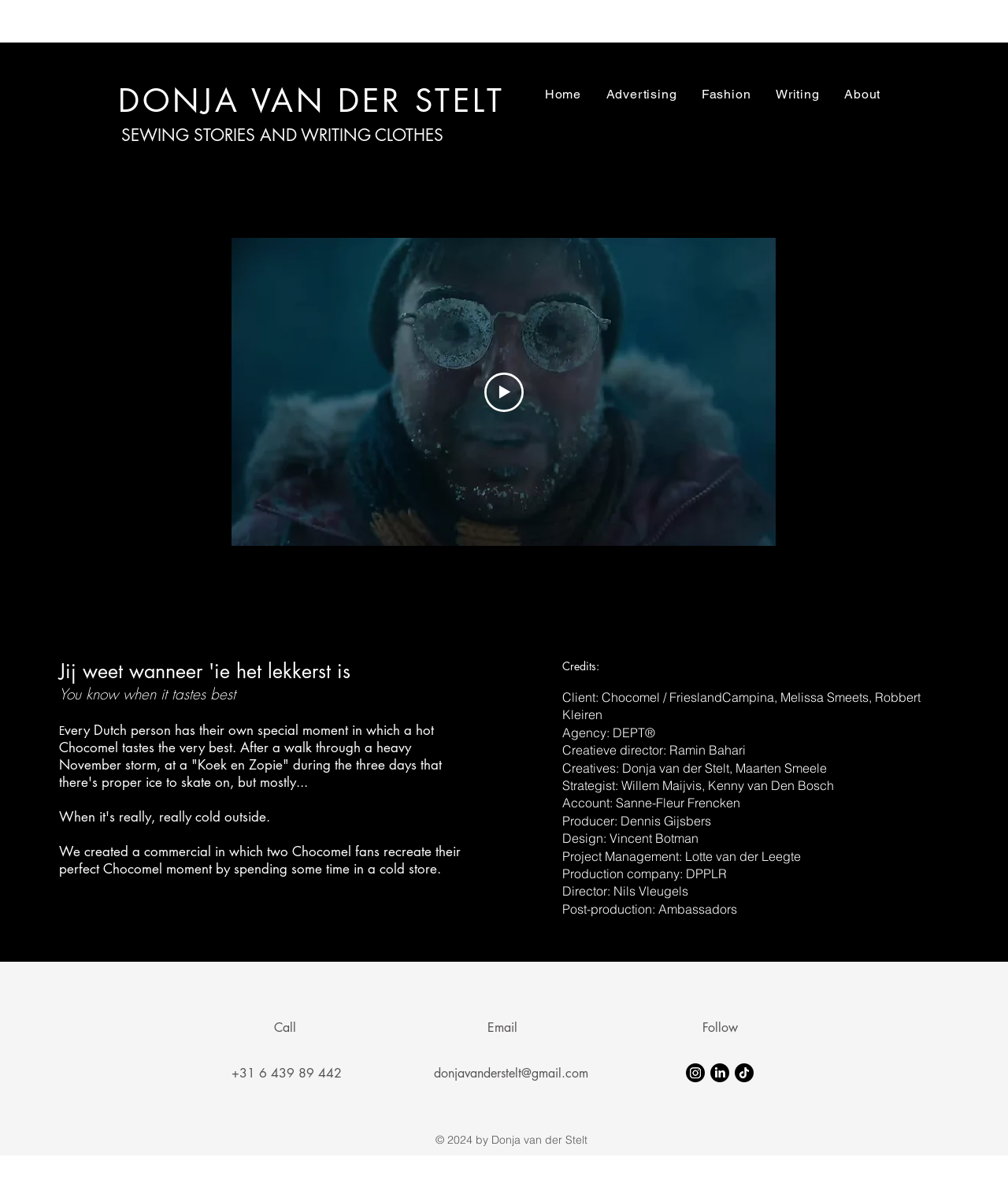Determine the bounding box coordinates of the region to click in order to accomplish the following instruction: "Play the video". Provide the coordinates as four float numbers between 0 and 1, specifically [left, top, right, bottom].

[0.48, 0.314, 0.519, 0.347]